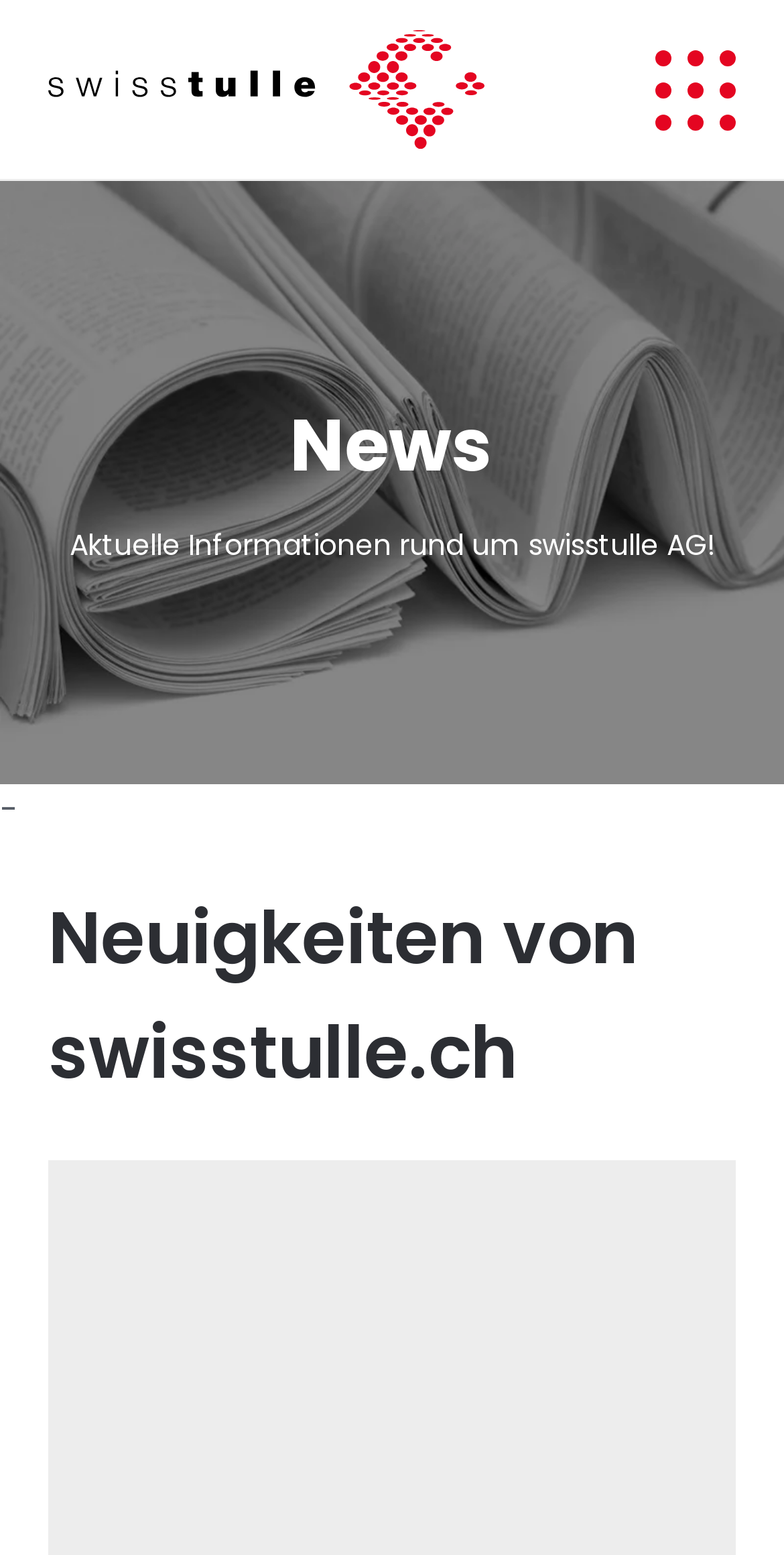What is the title of the news section?
Answer the question with just one word or phrase using the image.

Neuigkeiten von swisstulle.ch